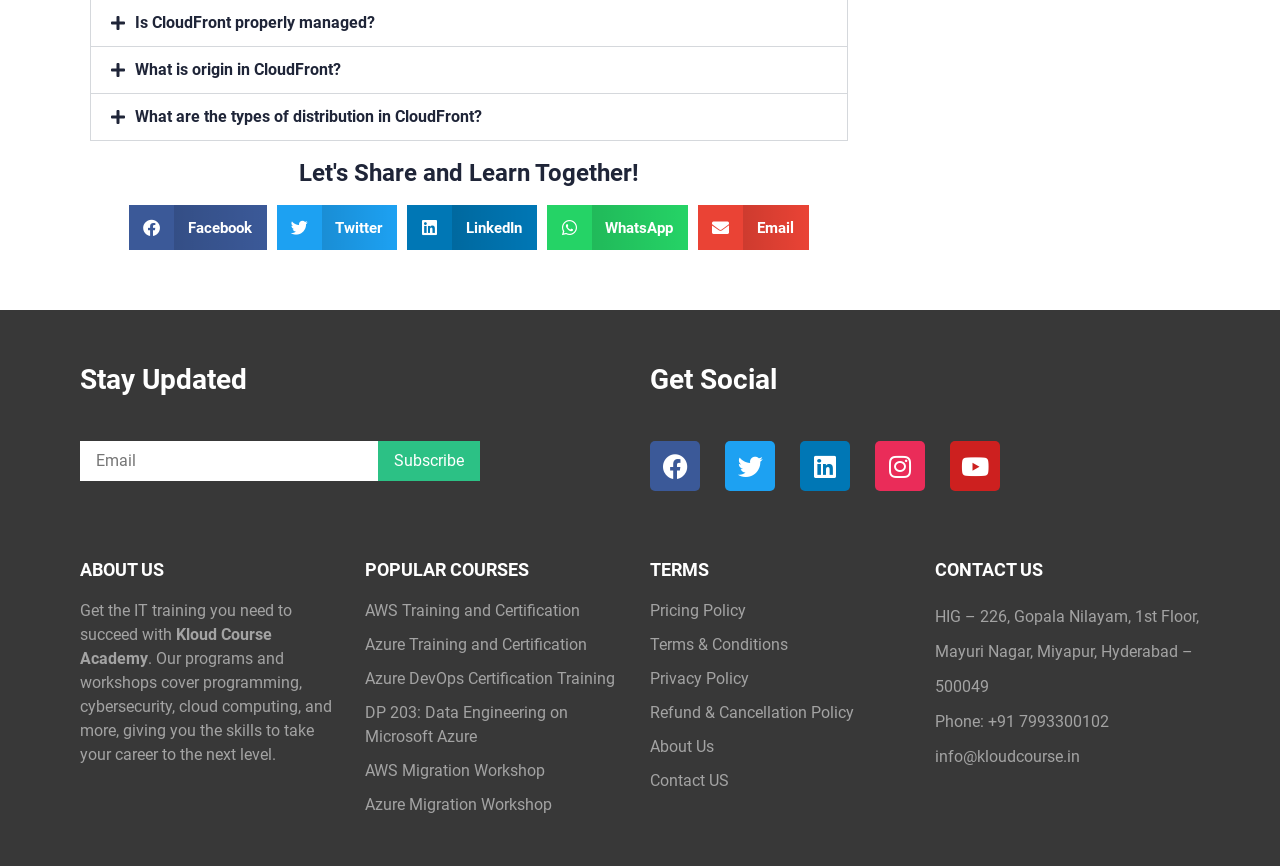Please determine the bounding box coordinates of the clickable area required to carry out the following instruction: "Click on the 'Is CloudFront properly managed?' button". The coordinates must be four float numbers between 0 and 1, represented as [left, top, right, bottom].

[0.071, 0.0, 0.662, 0.054]